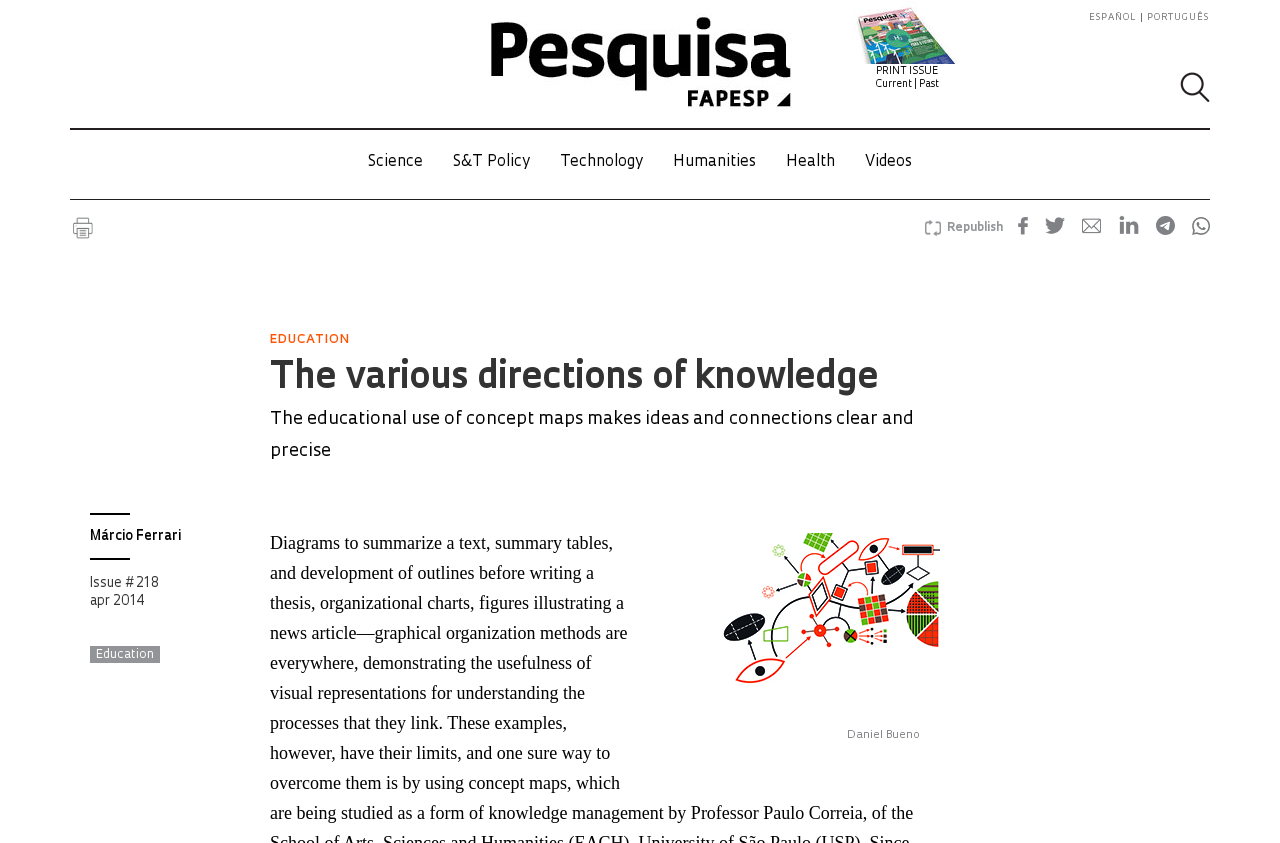Respond to the question below with a single word or phrase: What is the author of the article?

Márcio Ferrari